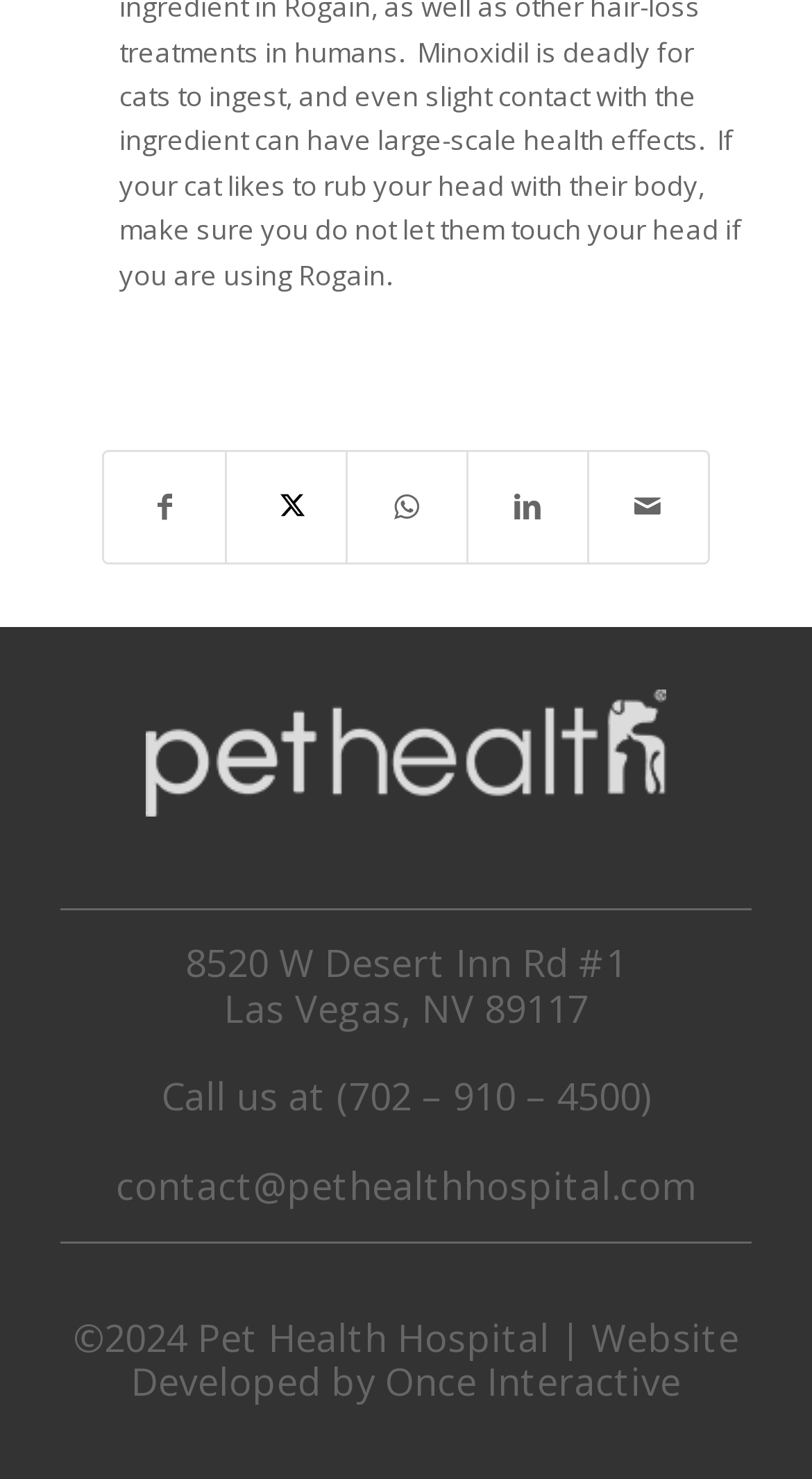Give a one-word or phrase response to the following question: Who developed the website of Pet Health Hospital?

Once Interactive